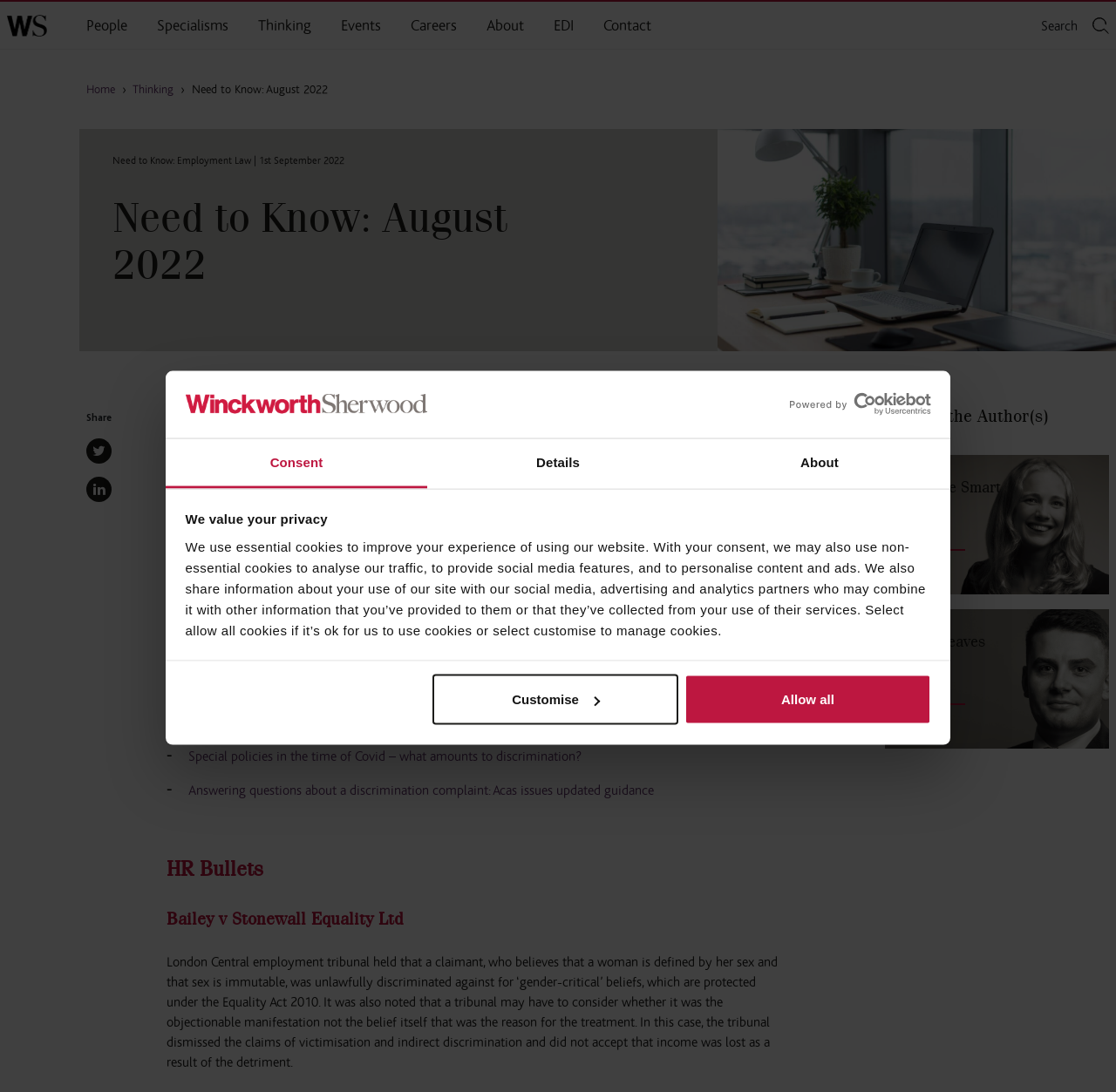Explain the features and main sections of the webpage comprehensively.

This webpage is a newsletter from Winckworth Sherwood LLP, a law firm, titled "Need to Know: August 2022". At the top, there is a dialog box with a privacy policy statement and buttons to customize or allow all cookies. Below this, there is a navigation menu with links to different sections of the website, including "People", "Thinking", "Events", "Careers", "About", "EDI", and "Contact".

The main content of the newsletter is divided into sections. The first section has a heading "Need to Know: August 2022" and a brief introduction to the newsletter. Below this, there are three articles with links to read more. The first article is about a recent Employment Appeal Tribunal case, the second is about blanket policies in the workplace, and the third is about updated guidance for employers on answering questions about a discrimination complaint.

The next section is titled "HR Bullets" and lists several employment law updates from the past month. Each update has a link to read more. Following this, there is a section with a survey on estate planning from the Private Client team, with a link to participate and a chance to win a prize.

The final section is titled "Contact the Author(s)" and lists two solicitors, Florence Smart and Siôn Greaves, with their contact information and links to their profiles.